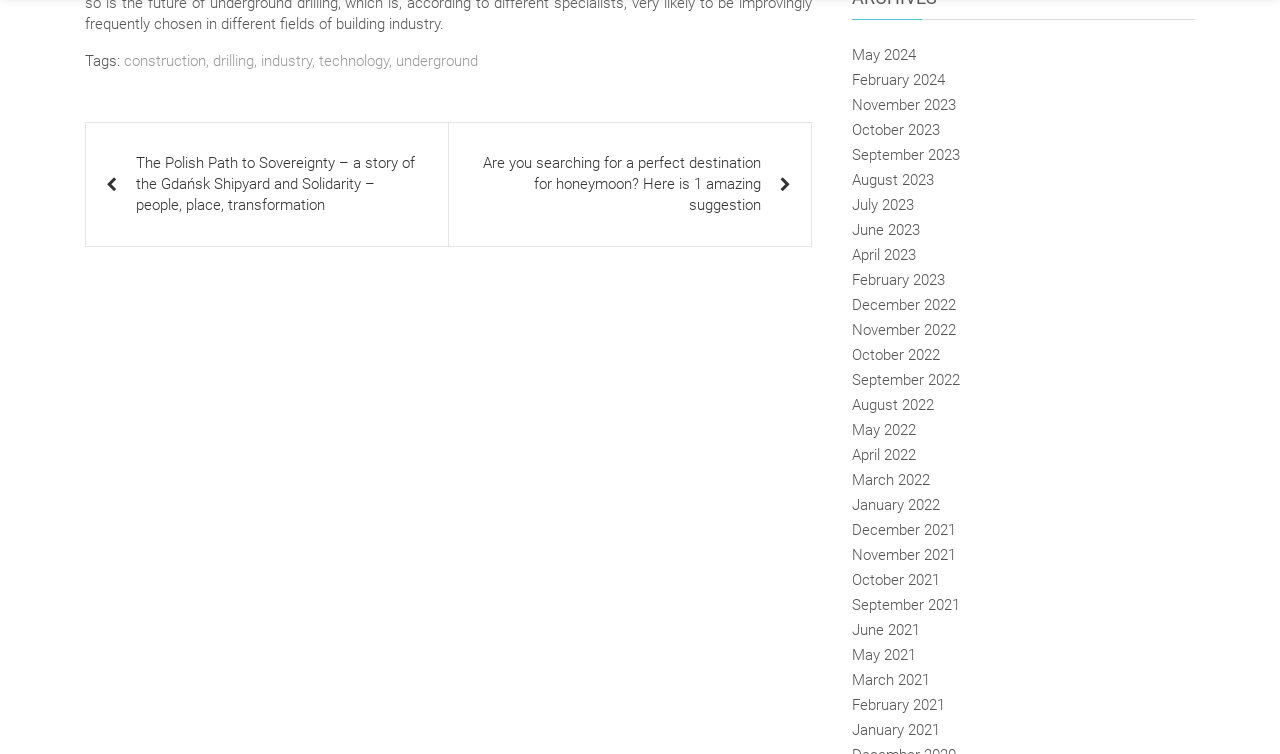Determine the coordinates of the bounding box for the clickable area needed to execute this instruction: "follow Impact Photography on Instagram".

None